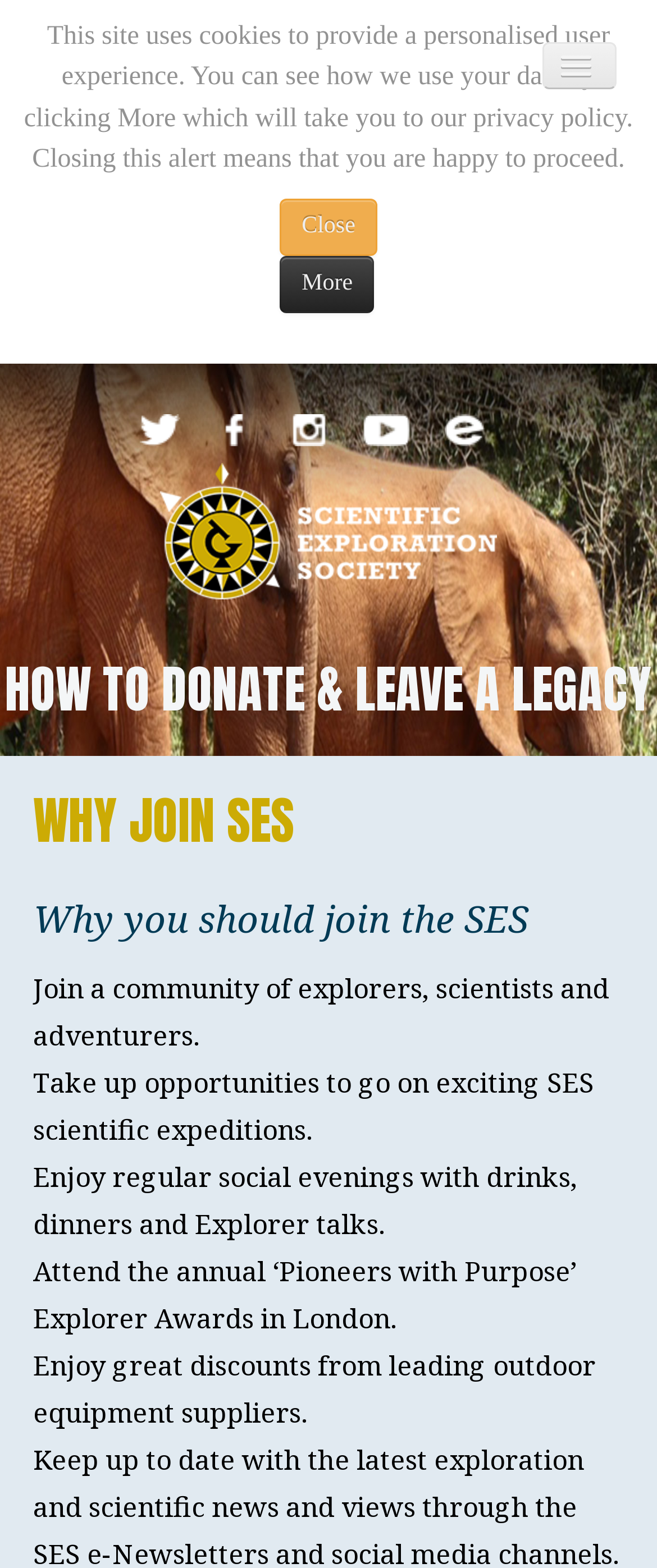What is the title of the section below the main menu?
Based on the screenshot, provide a one-word or short-phrase response.

WELCOME TO SES